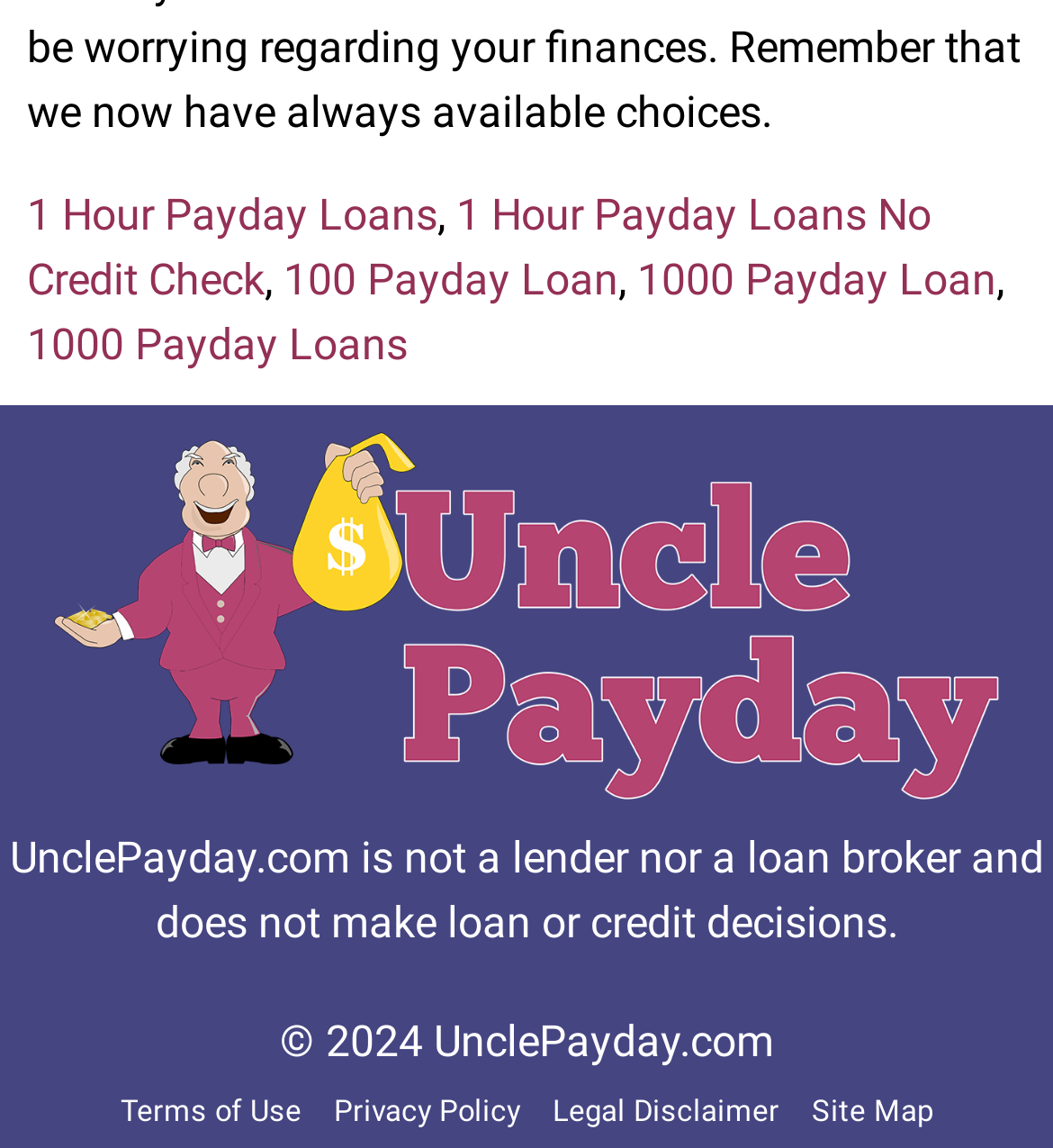Locate the bounding box for the described UI element: "1000 Payday Loans". Ensure the coordinates are four float numbers between 0 and 1, formatted as [left, top, right, bottom].

[0.026, 0.278, 0.387, 0.323]